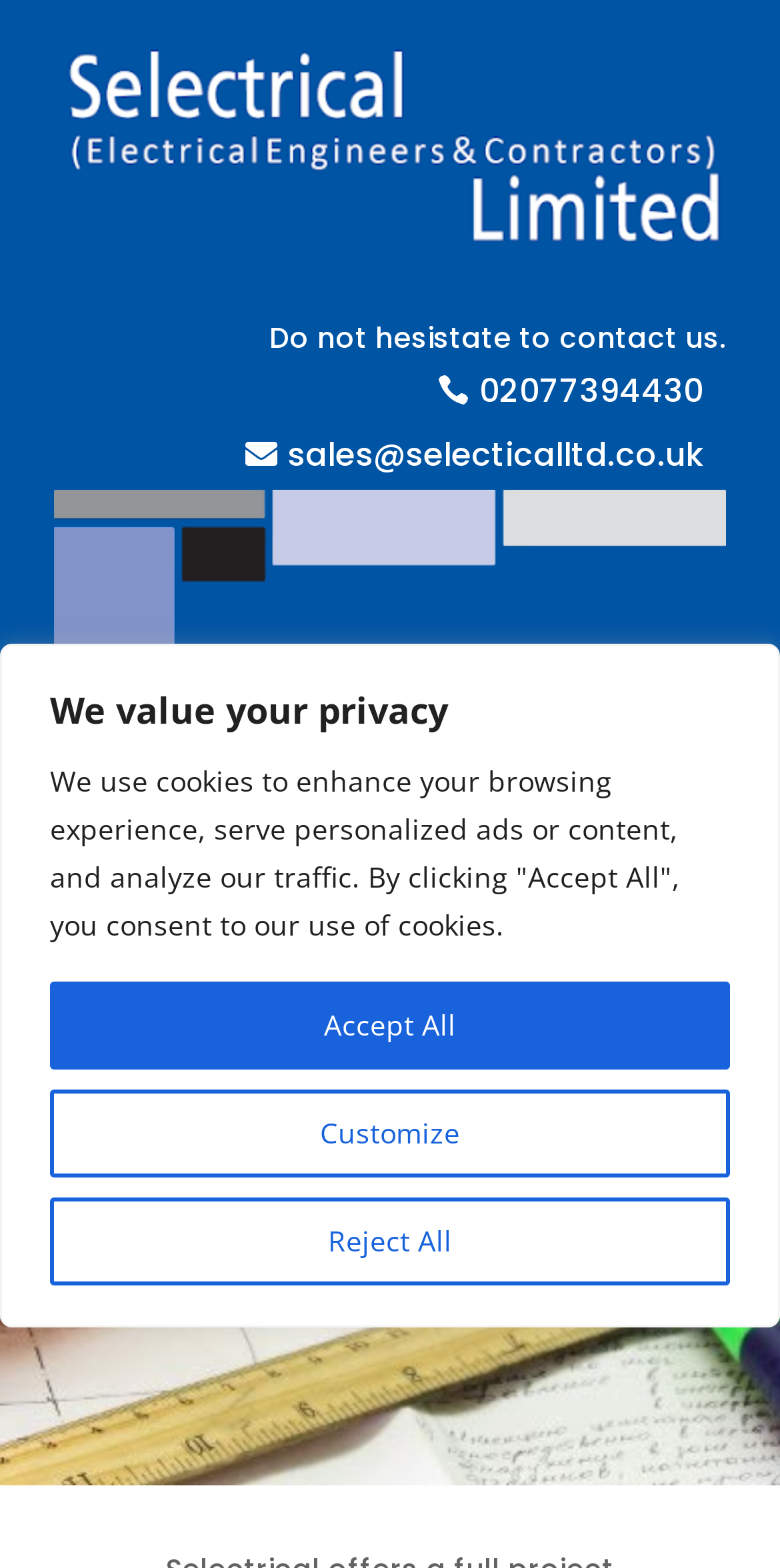What is the purpose of the buttons below the cookie policy?
Provide an in-depth answer to the question, covering all aspects.

I analyzed the button elements below the cookie policy text and found that they are labeled as 'Customize', 'Reject All', and 'Accept All', which suggests that they are used to customize or accept/reject cookies.